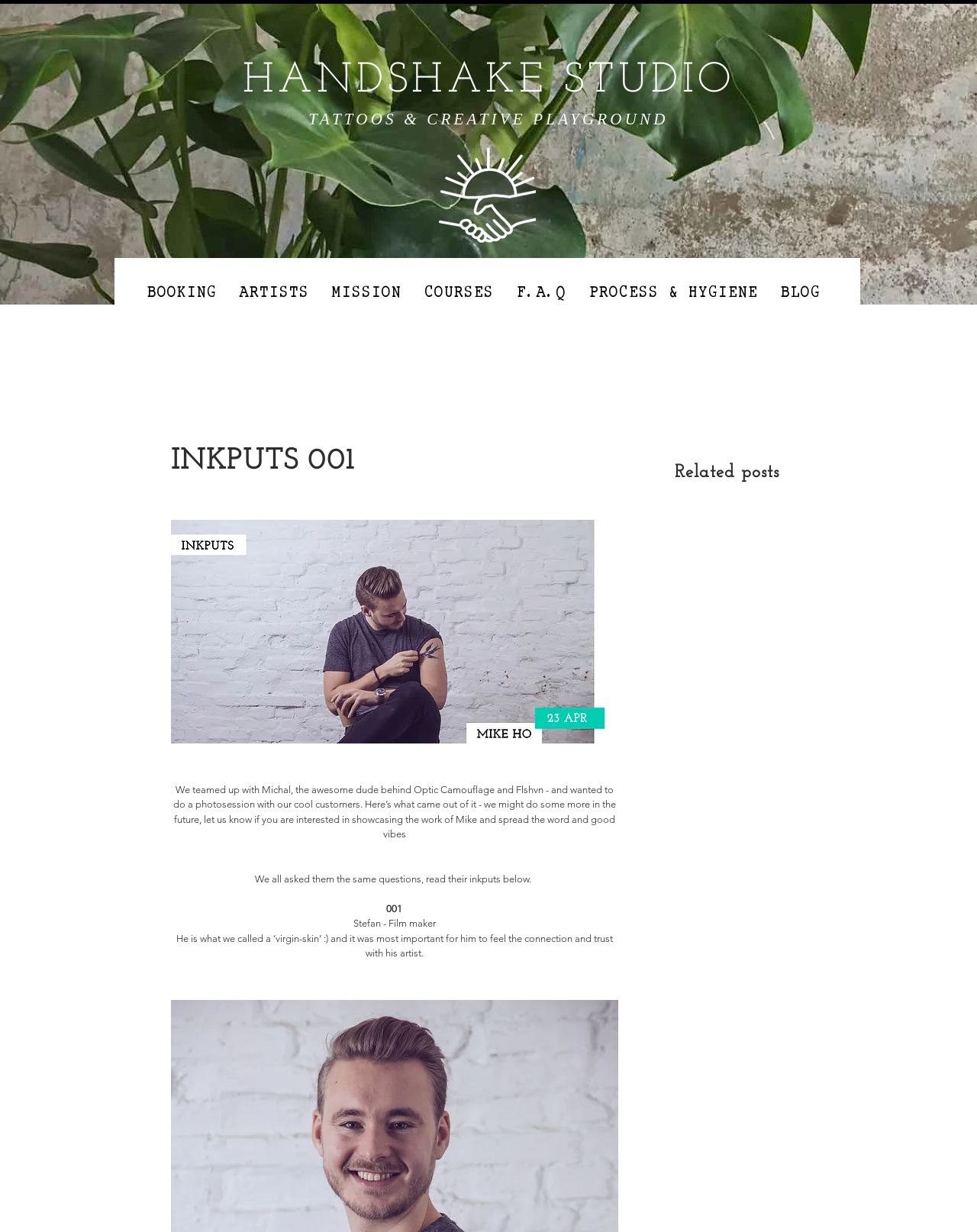Identify the bounding box coordinates of the area you need to click to perform the following instruction: "View Related posts".

[0.691, 0.375, 0.802, 0.391]